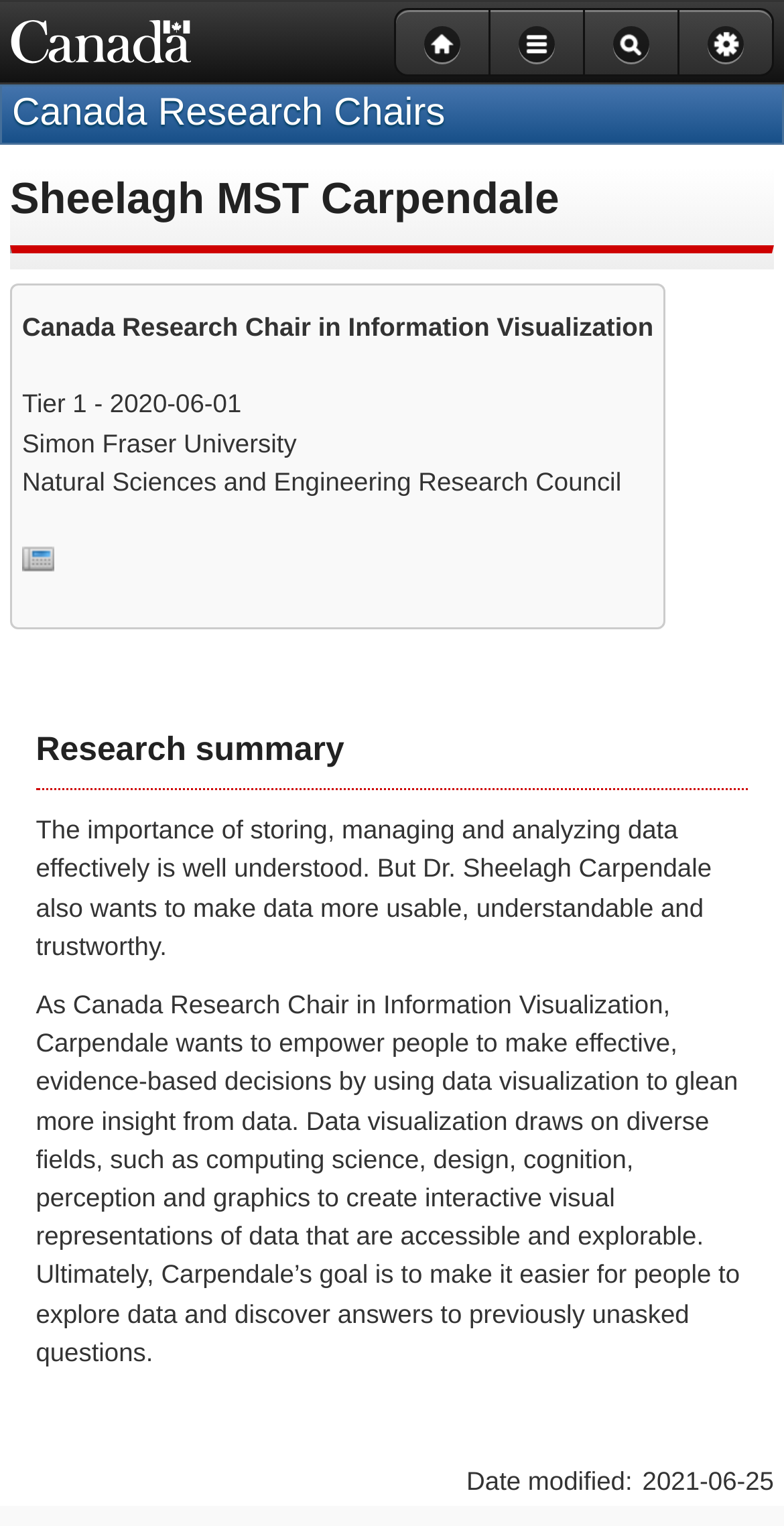Find the bounding box coordinates of the UI element according to this description: "LIFETIME TECH SUPPORT".

None